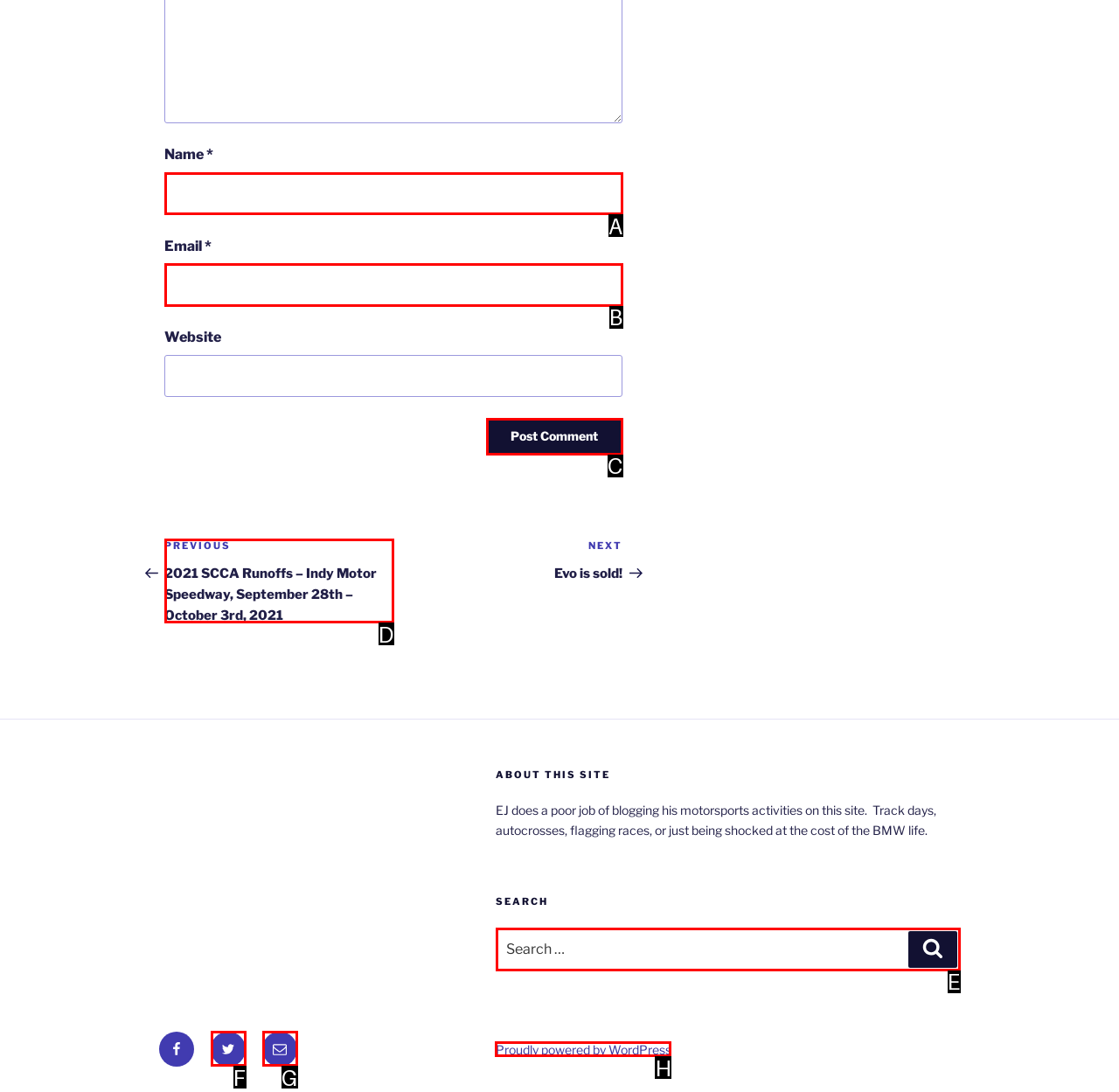Tell me which letter I should select to achieve the following goal: View Galery image4
Answer with the corresponding letter from the provided options directly.

None